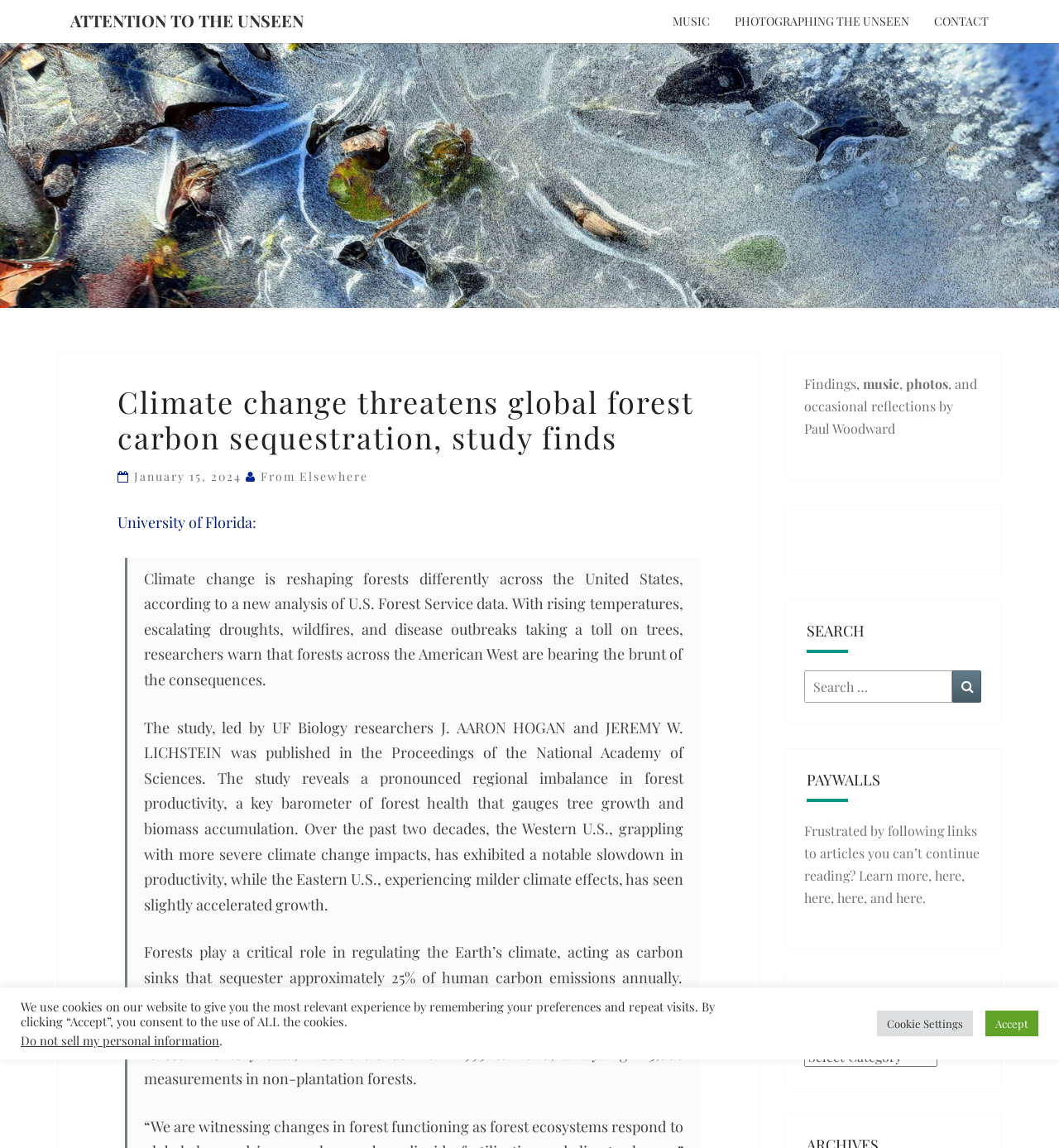Can you locate the main headline on this webpage and provide its text content?

ATTENTION TO THE UNSEEN